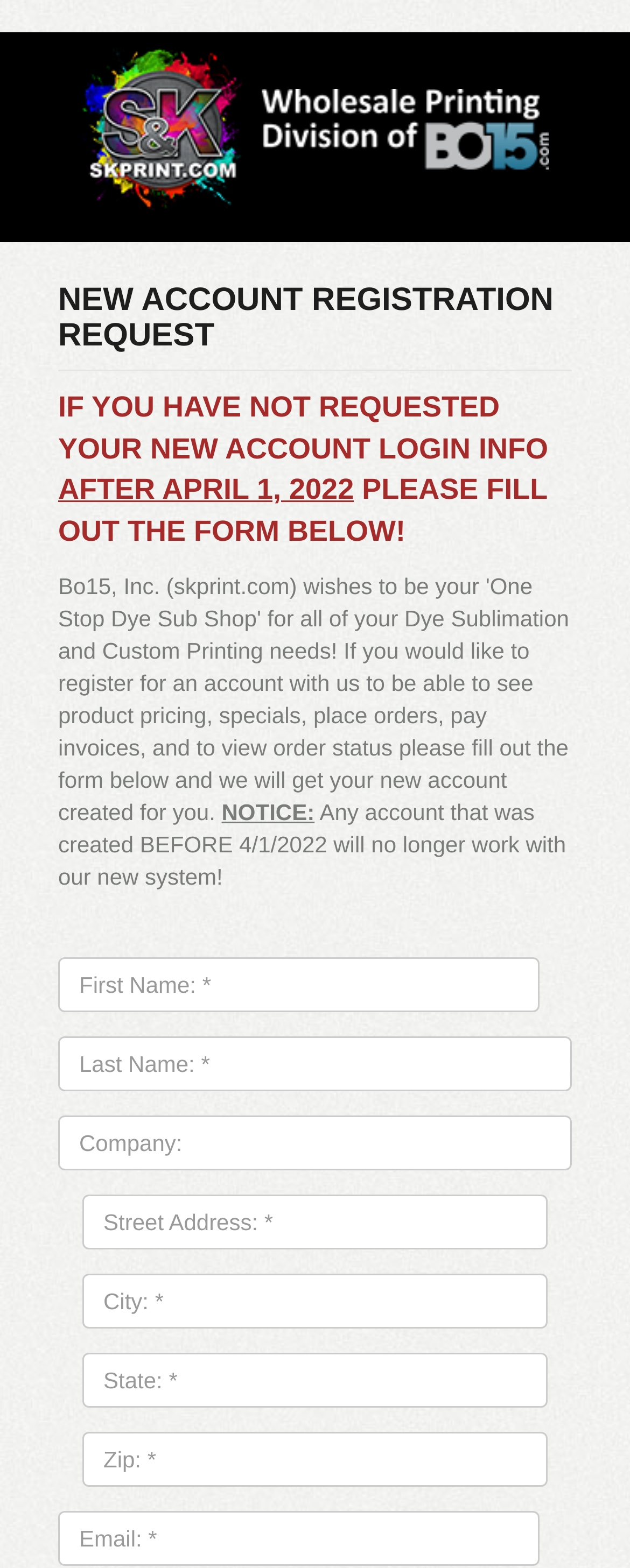Please determine the bounding box coordinates of the element to click on in order to accomplish the following task: "Enter first name". Ensure the coordinates are four float numbers ranging from 0 to 1, i.e., [left, top, right, bottom].

[0.092, 0.61, 0.856, 0.645]